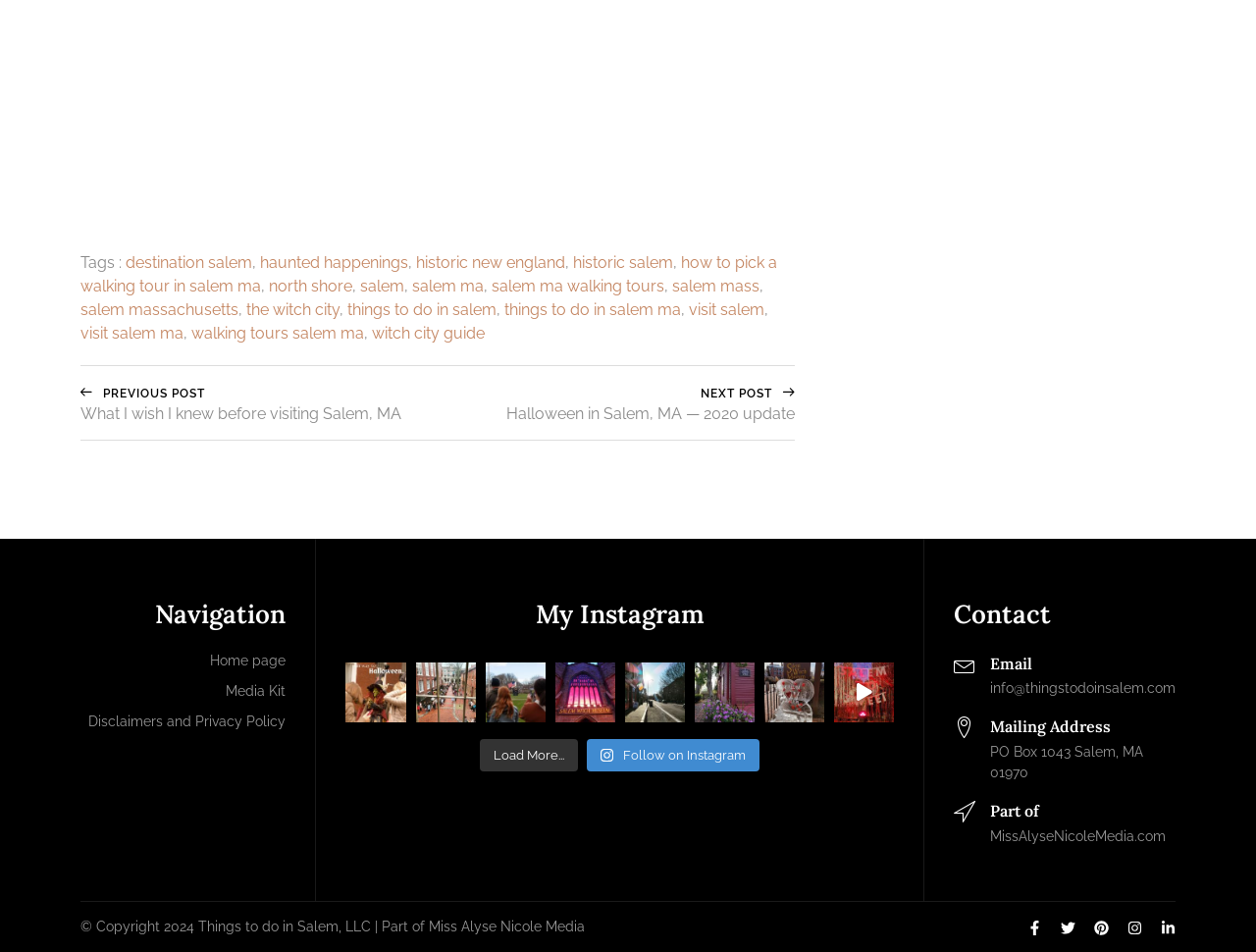Look at the image and give a detailed response to the following question: What is the purpose of the 'Navigation' section?

The 'Navigation' section has links to 'Home page', 'Media Kit', 'Disclaimers and Privacy Policy', etc. This suggests that the purpose of this section is to provide users with a way to navigate the website and access different pages.